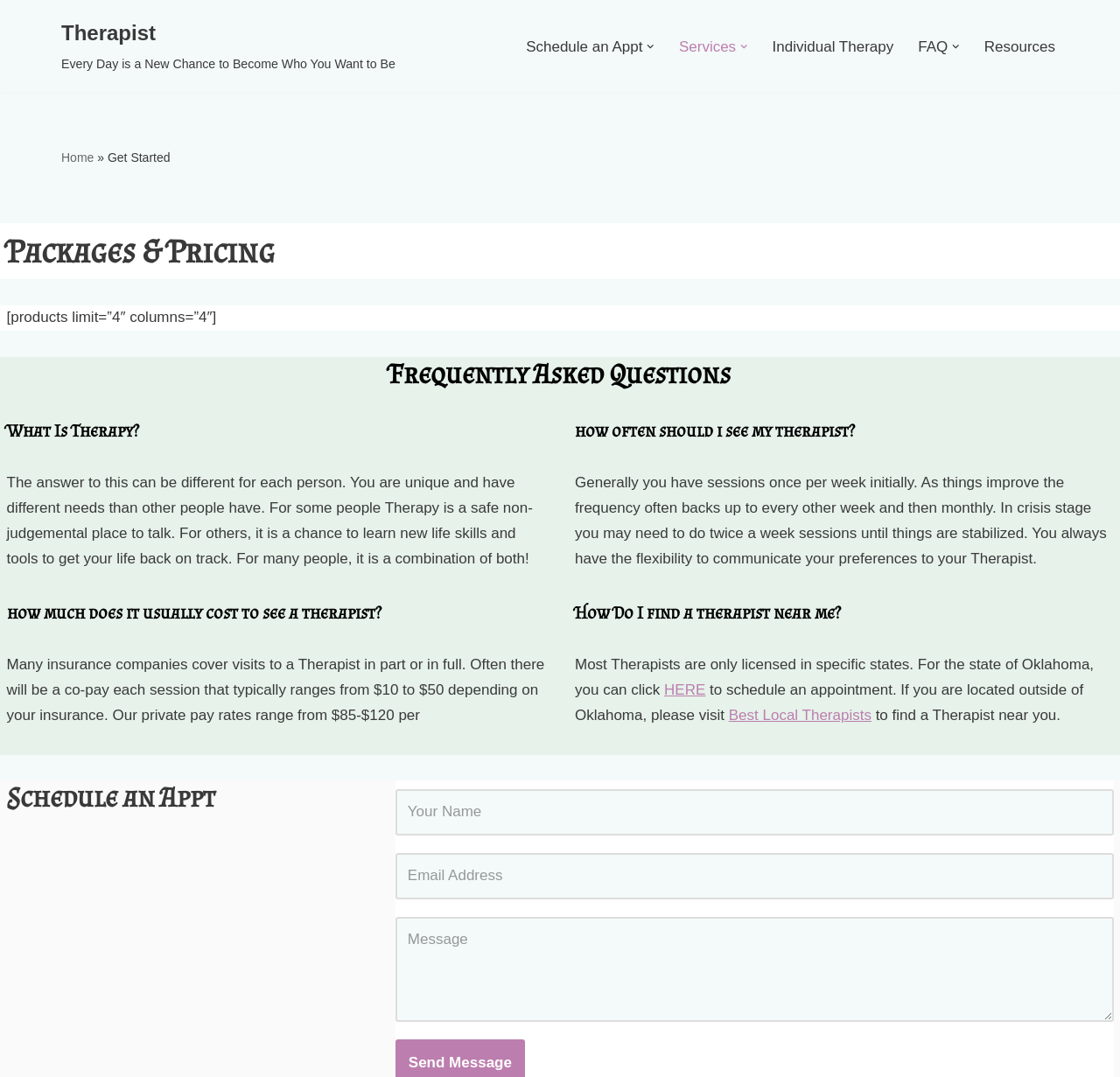Pinpoint the bounding box coordinates of the clickable area necessary to execute the following instruction: "Click the 'FAQ' link". The coordinates should be given as four float numbers between 0 and 1, namely [left, top, right, bottom].

[0.82, 0.031, 0.846, 0.054]